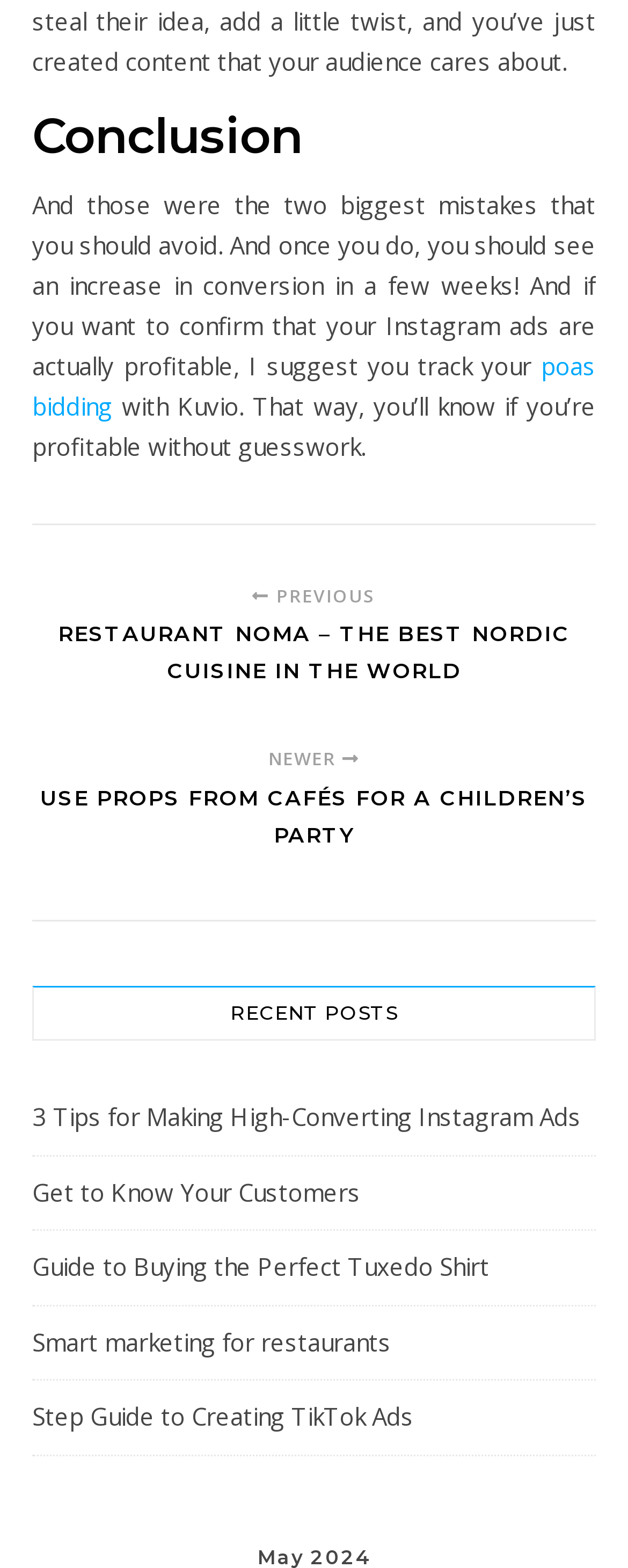Answer the following query with a single word or phrase:
What is the topic of the conclusion?

Instagram ads